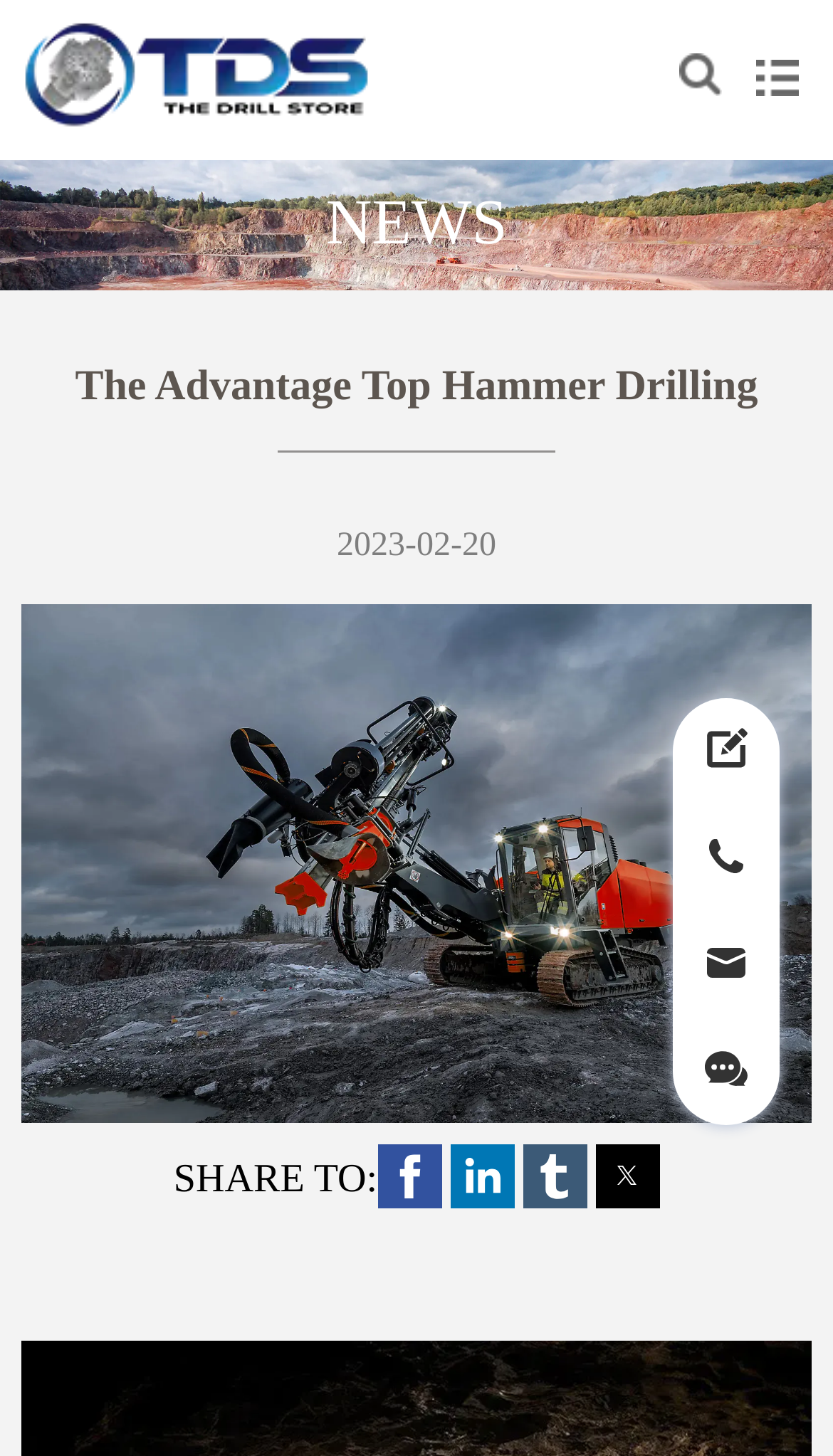Respond to the question below with a concise word or phrase:
How many images are there in the 'banner NEWS' section?

1